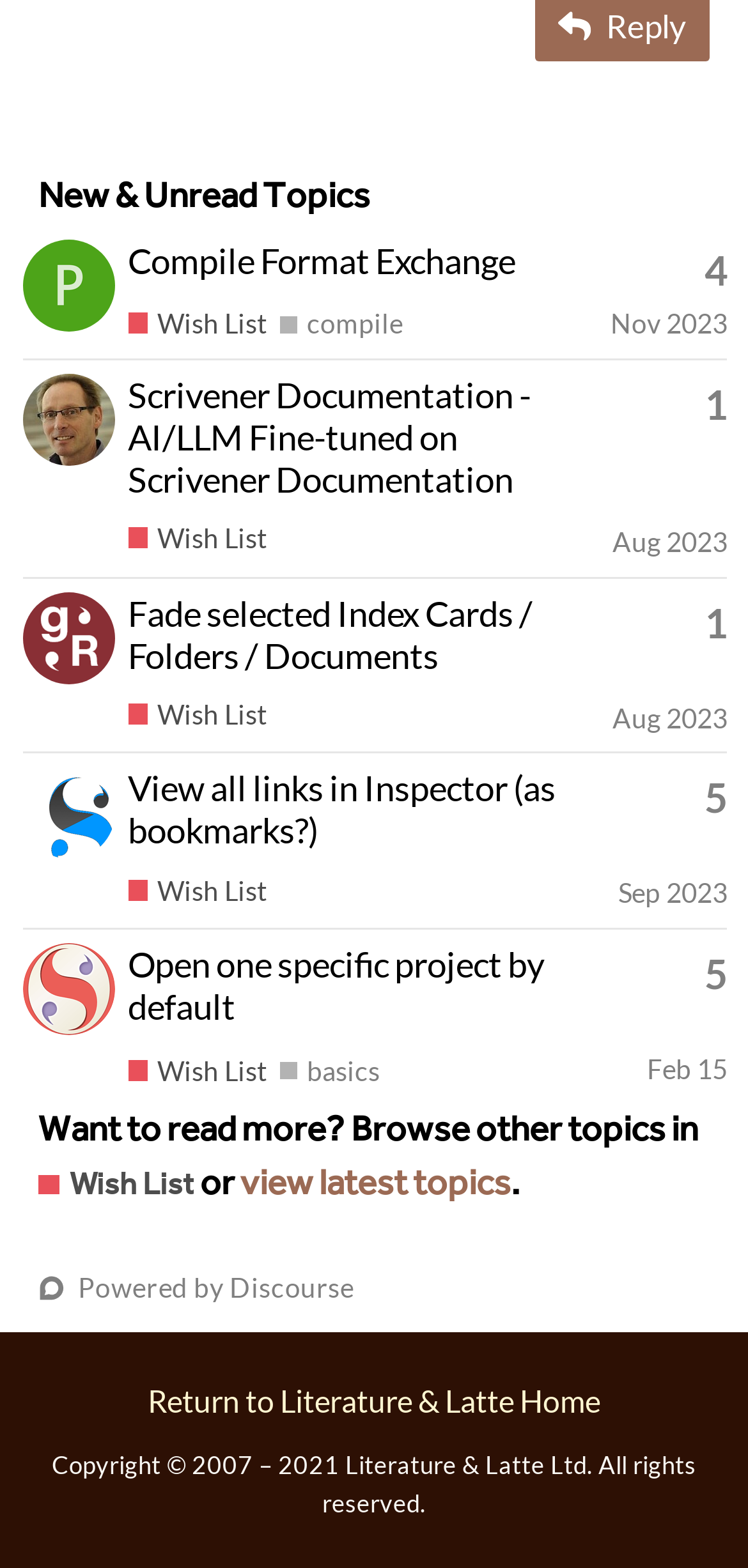Please provide the bounding box coordinates for the element that needs to be clicked to perform the instruction: "View latest topics". The coordinates must consist of four float numbers between 0 and 1, formatted as [left, top, right, bottom].

[0.321, 0.734, 0.682, 0.778]